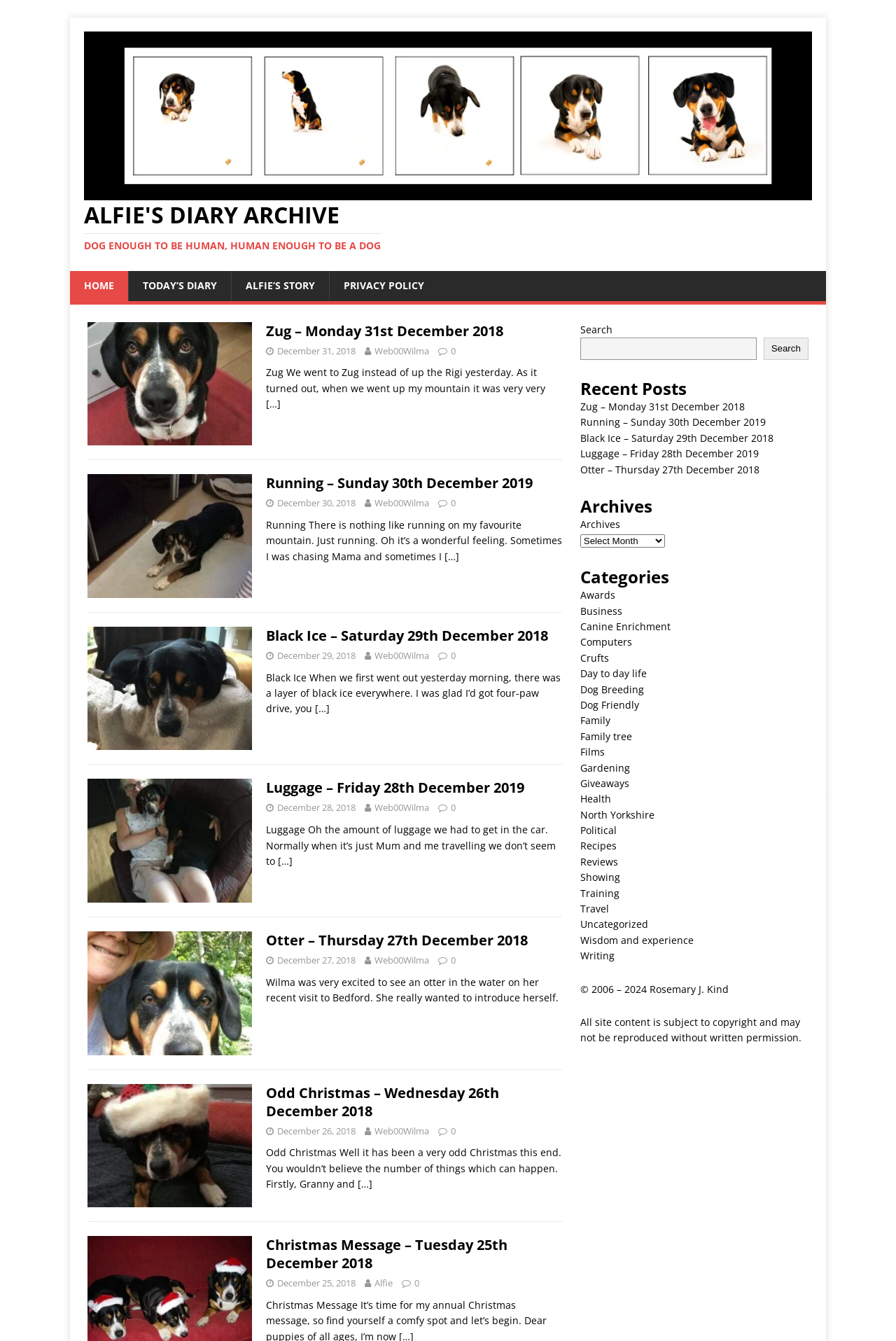Locate the bounding box coordinates of the element you need to click to accomplish the task described by this instruction: "click HOME".

[0.078, 0.202, 0.143, 0.224]